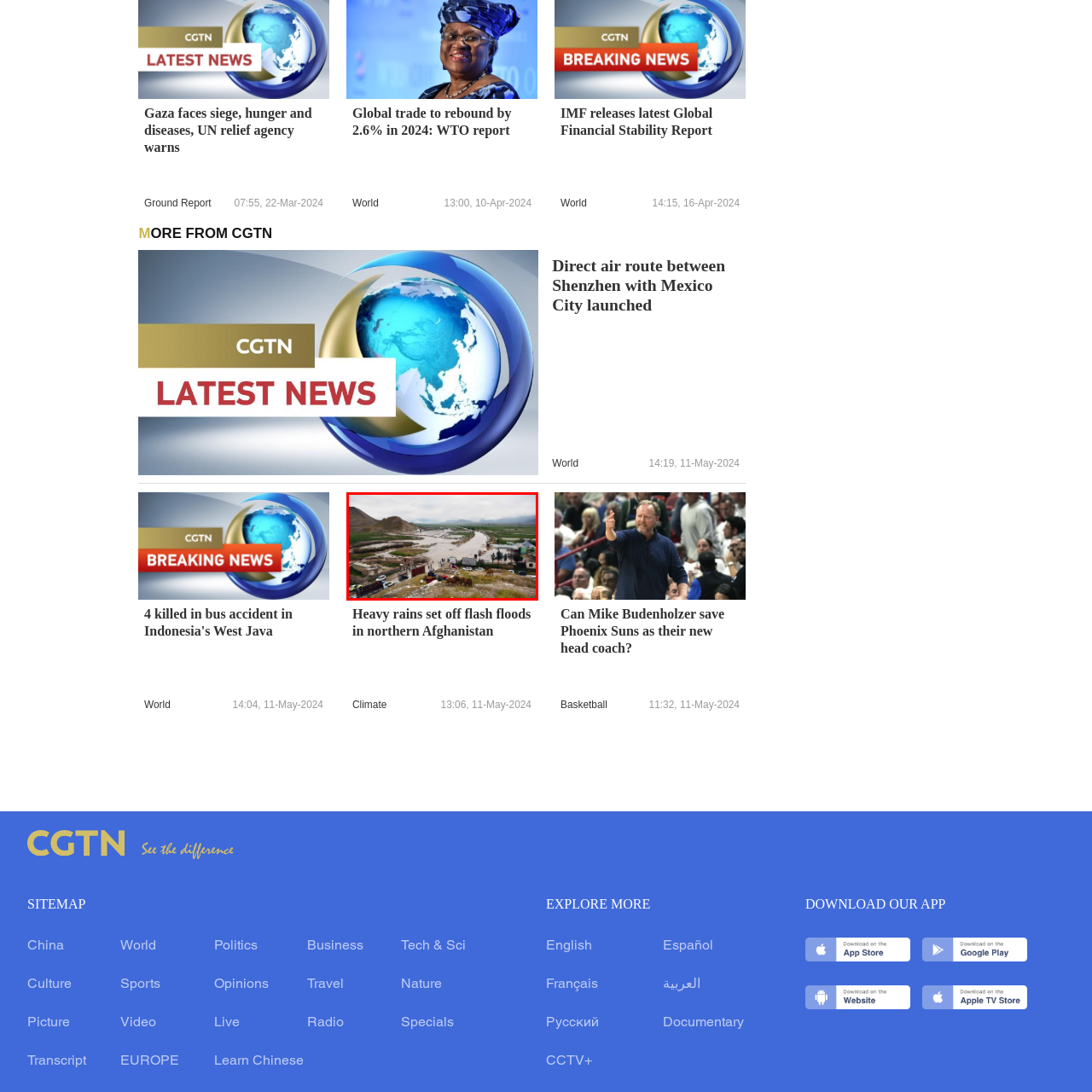What type of terrain is visible in the background?  
Carefully review the image highlighted by the red outline and respond with a comprehensive answer based on the image's content.

The caption describes the background of the image as consisting of rolling hills, lush greenery, and occasional structures, which suggests a rural and hilly terrain.